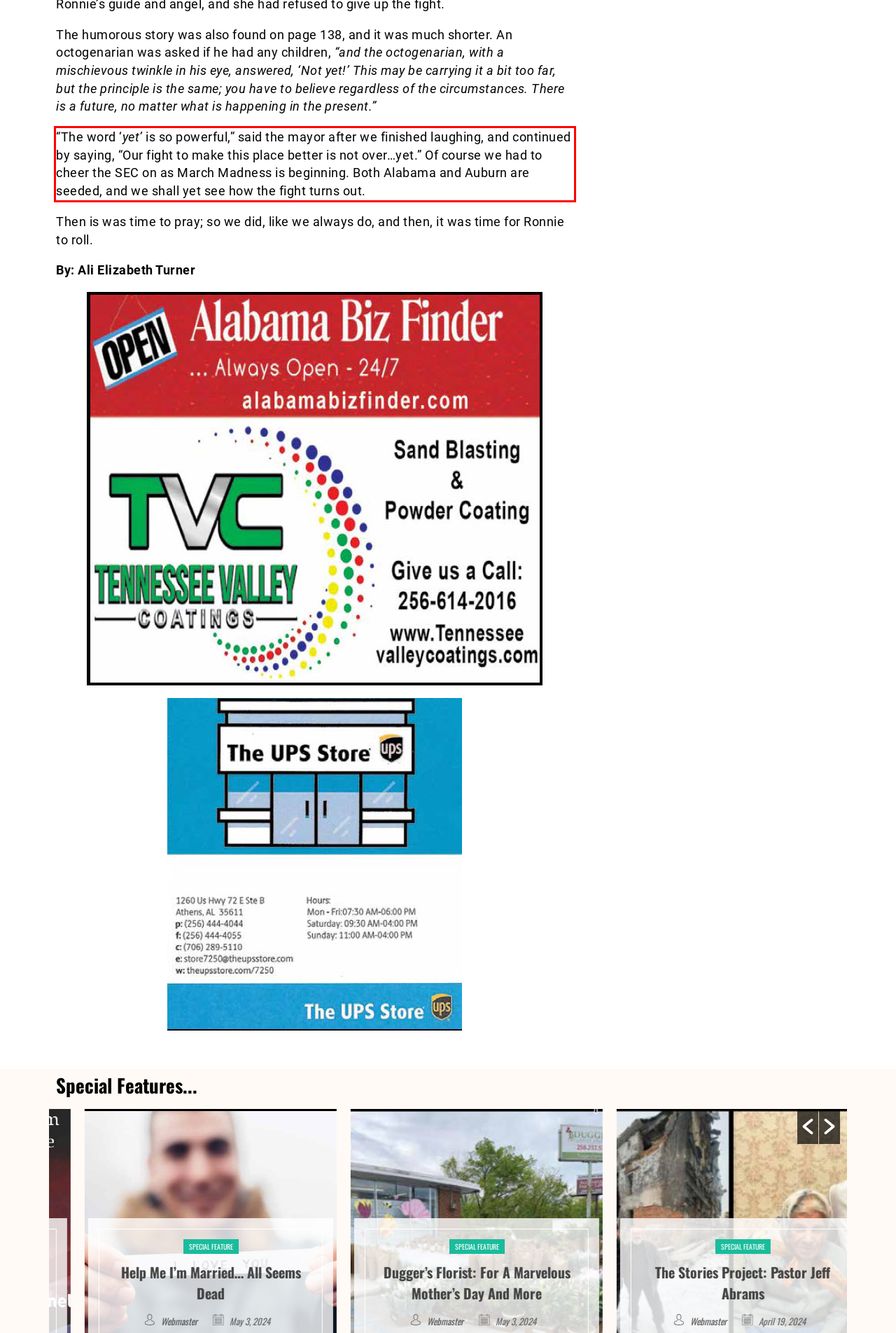Identify and extract the text within the red rectangle in the screenshot of the webpage.

“The word ‘yet’ is so powerful,” said the mayor after we finished laughing, and continued by saying, “Our fight to make this place better is not over…yet.” Of course we had to cheer the SEC on as March Madness is beginning. Both Alabama and Auburn are seeded, and we shall yet see how the fight turns out.